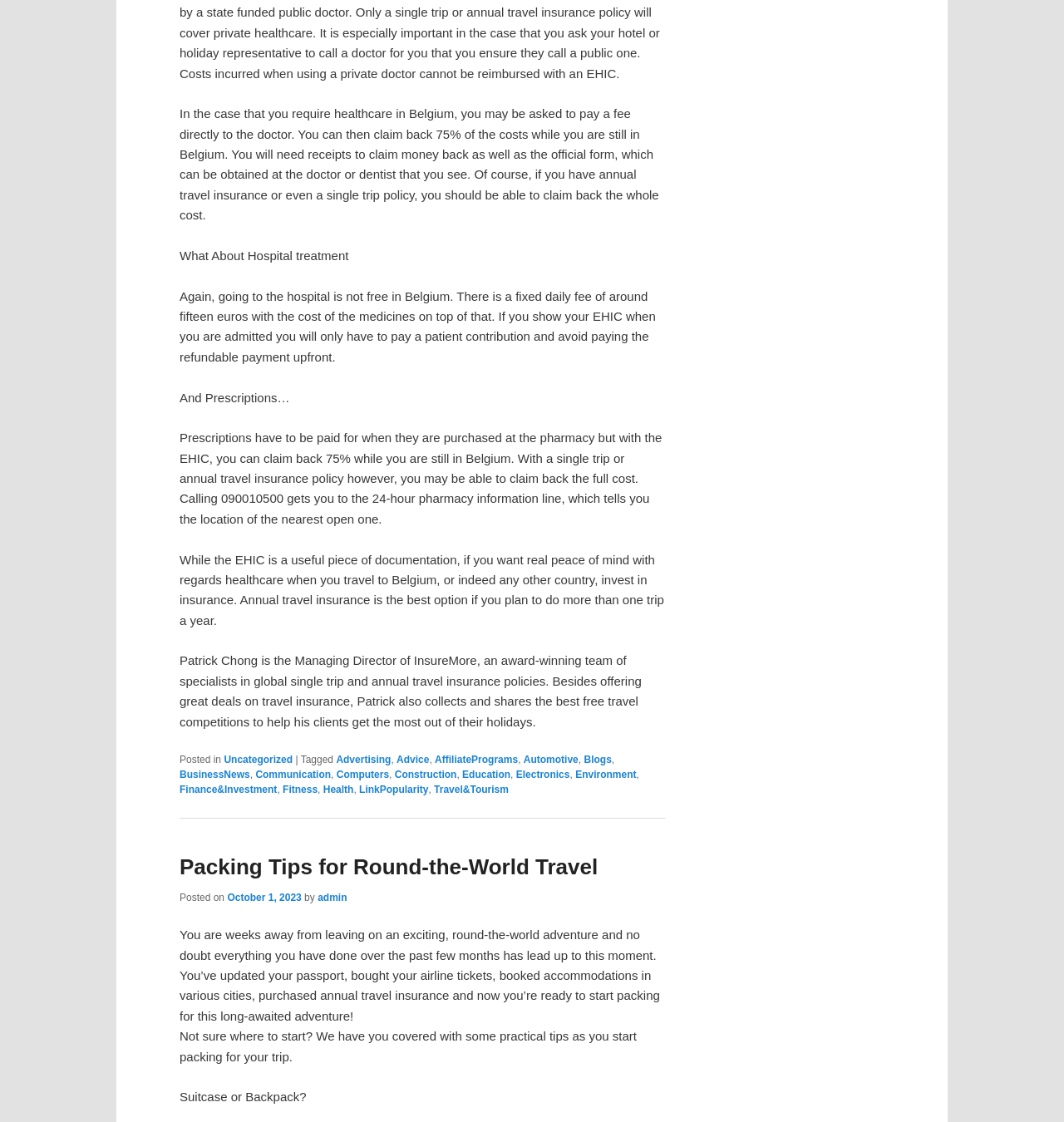Given the element description "alt="Katee Hui"", identify the bounding box of the corresponding UI element.

None